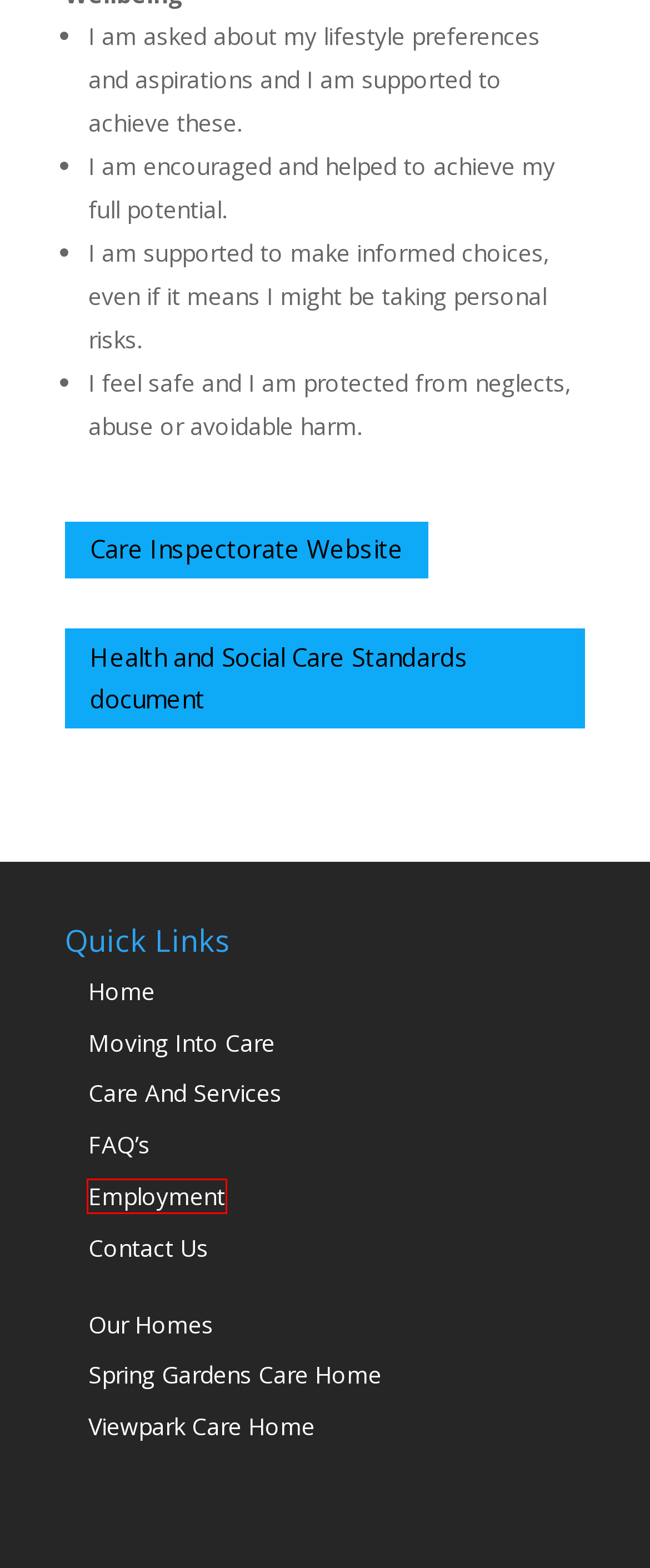Inspect the screenshot of a webpage with a red rectangle bounding box. Identify the webpage description that best corresponds to the new webpage after clicking the element inside the bounding box. Here are the candidates:
A. Care And Services | Abercorn Care
B. Our Homes | Abercorn Care
C. Moving Into Care | Abercorn Care
D. Health and Social Care Standards: my support, my life - gov.scot
E. Frequently Asked Questions | Abercorn Care
F. Contact Us | Abercorn Care
G. Abercorn Care | Spring Gardens & Viewpark Care Homes
H. Employment | Abercorn Care

H